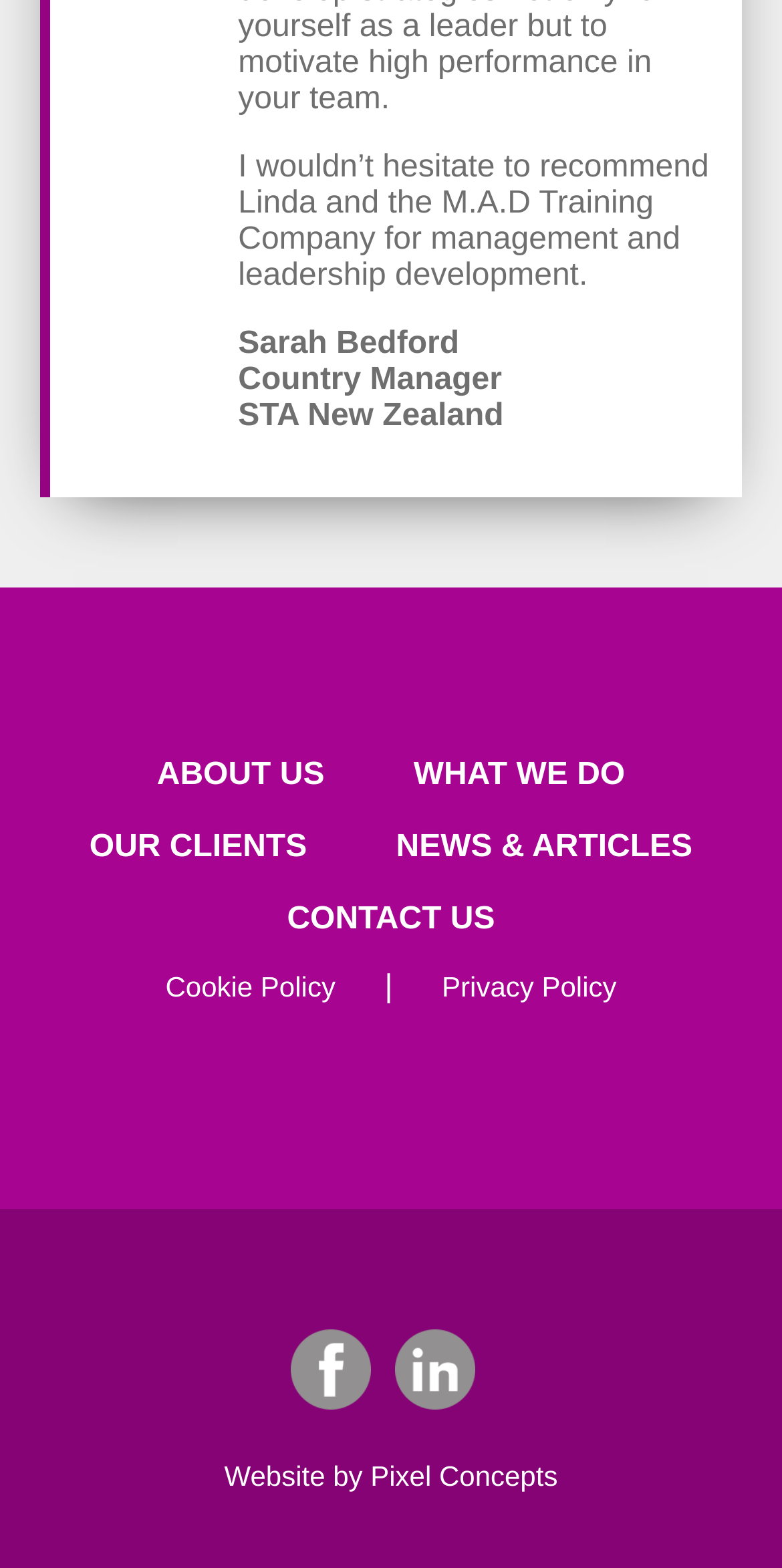Please provide a one-word or phrase answer to the question: 
What is the policy link that is separated by a '|' symbol?

Cookie Policy, Privacy Policy